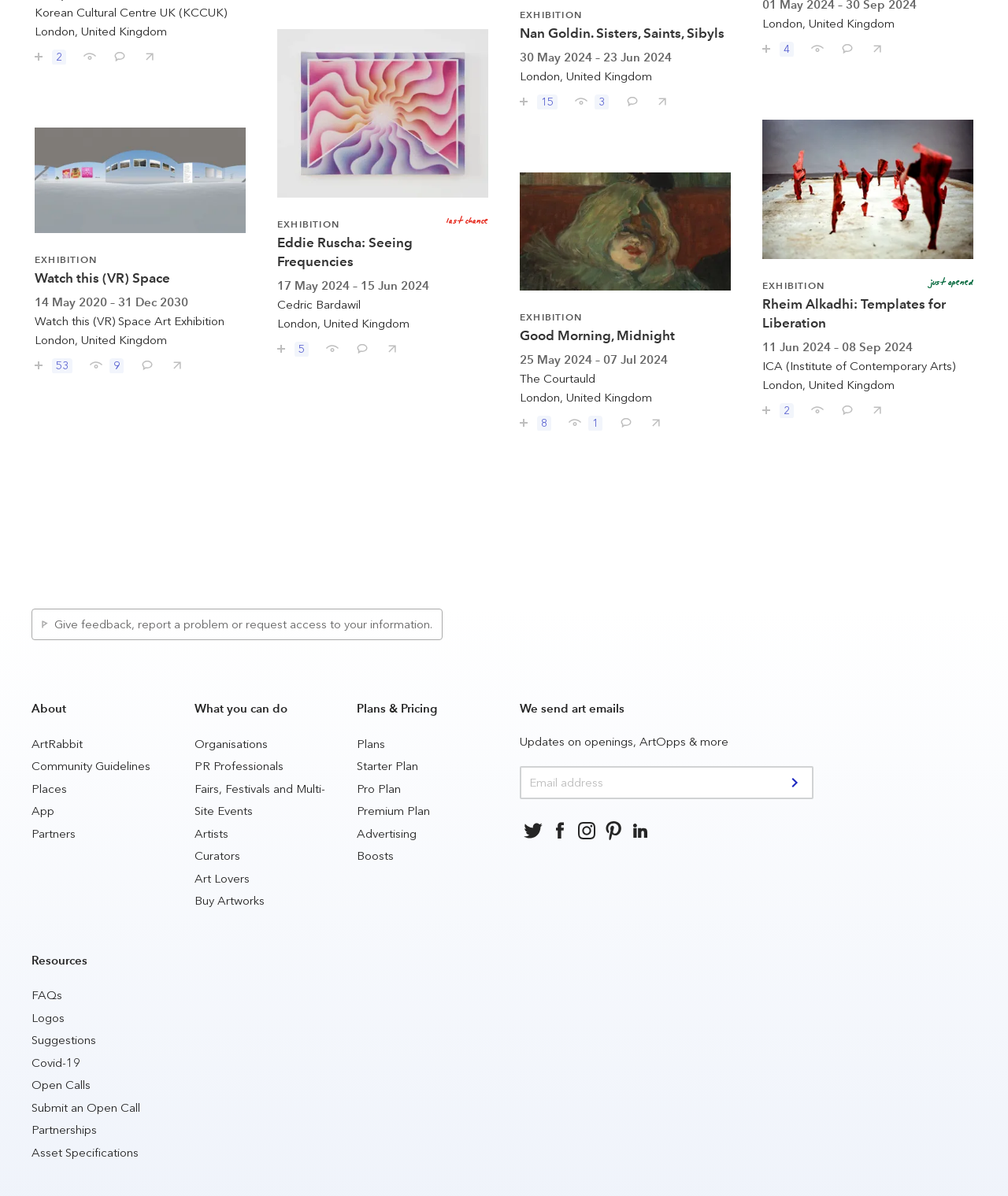Provide a brief response in the form of a single word or phrase:
How many plans are listed on the webpage?

3